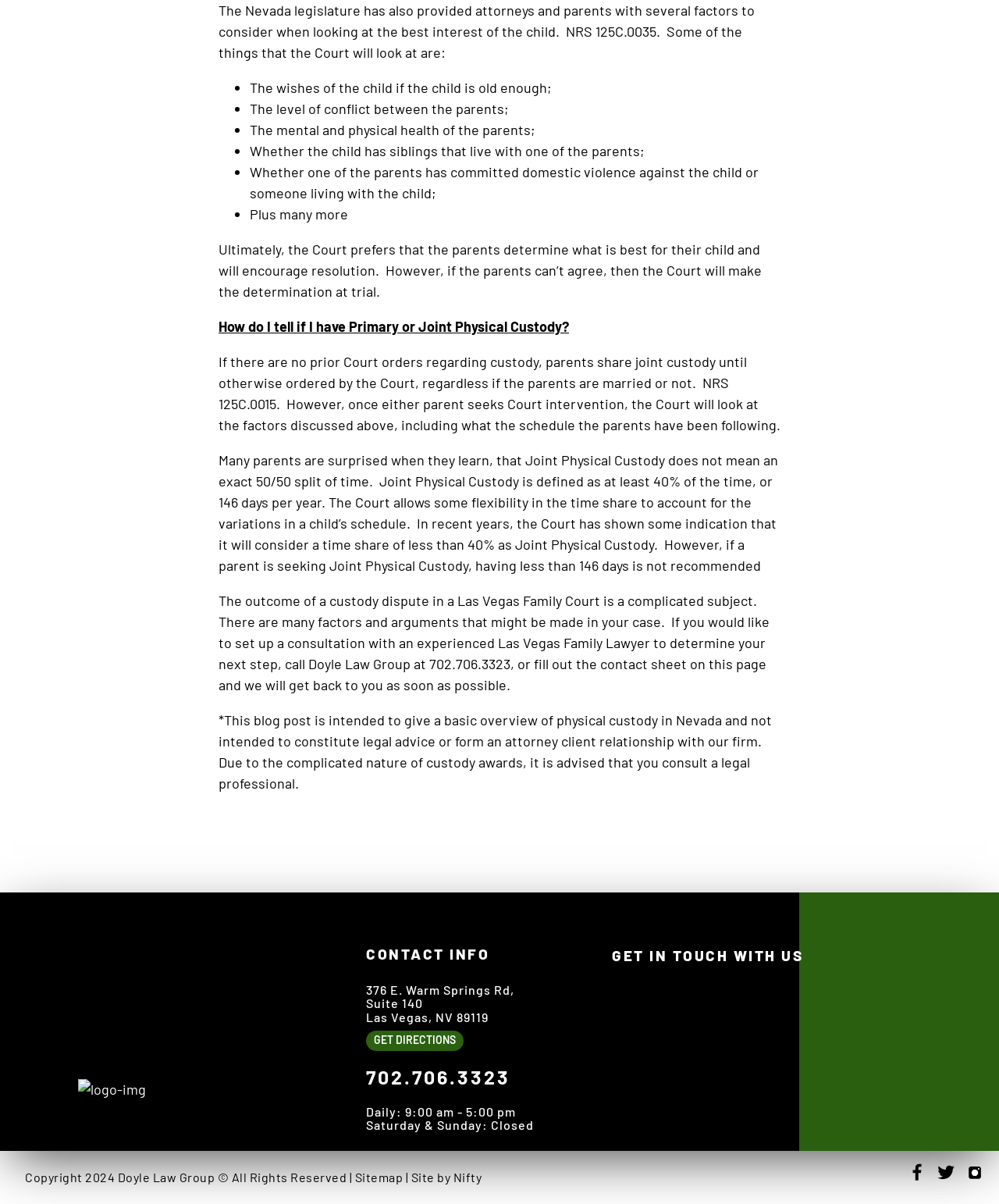Refer to the element description get directions and identify the corresponding bounding box in the screenshot. Format the coordinates as (top-left x, top-left y, bottom-right x, bottom-right y) with values in the range of 0 to 1.

[0.366, 0.856, 0.464, 0.873]